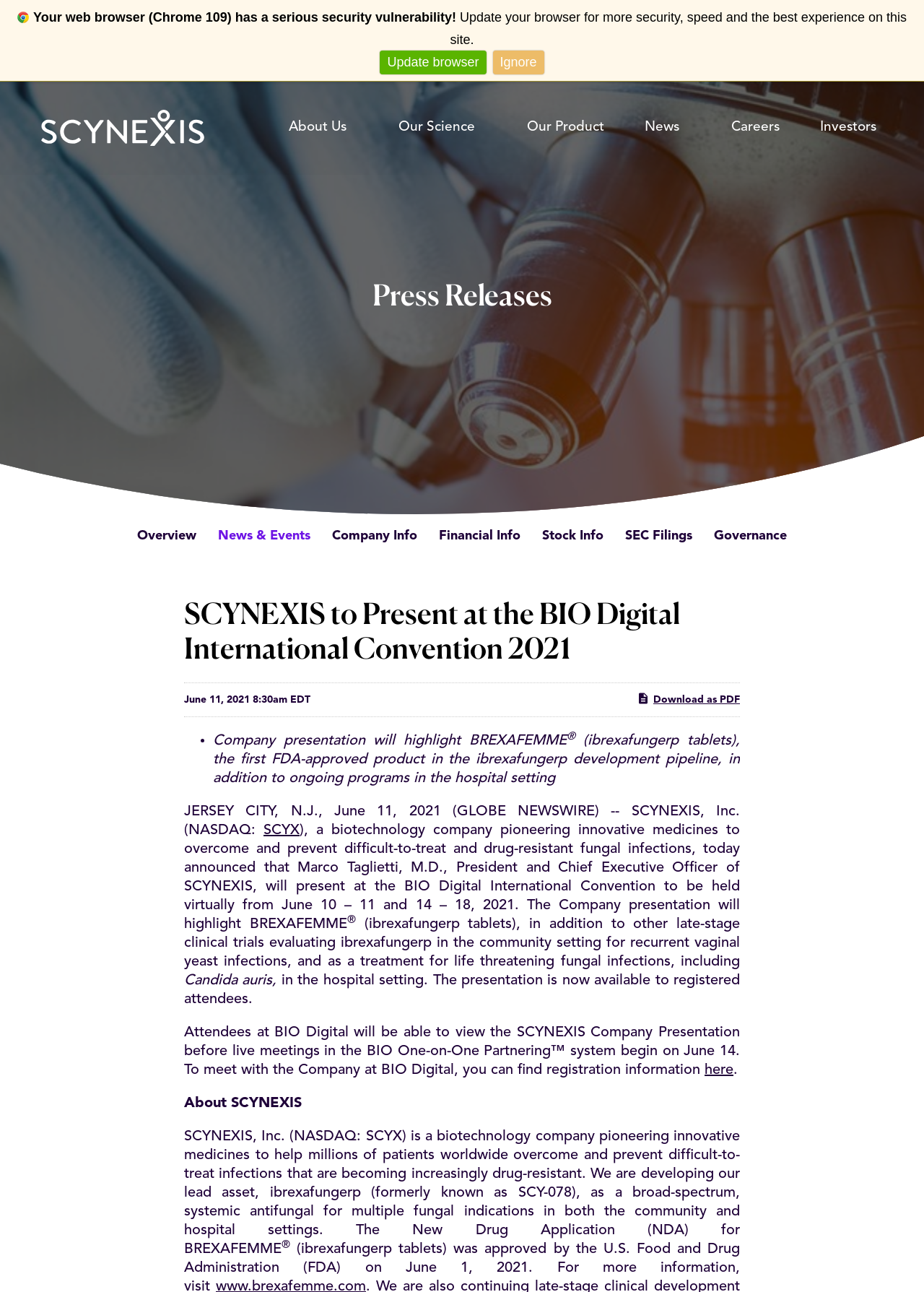What is the stock symbol of SCYNEXIS, Inc.?
Refer to the image and offer an in-depth and detailed answer to the question.

The webpage mentions that SCYNEXIS, Inc. is a biotechnology company listed on the NASDAQ stock exchange with the stock symbol SCYX.